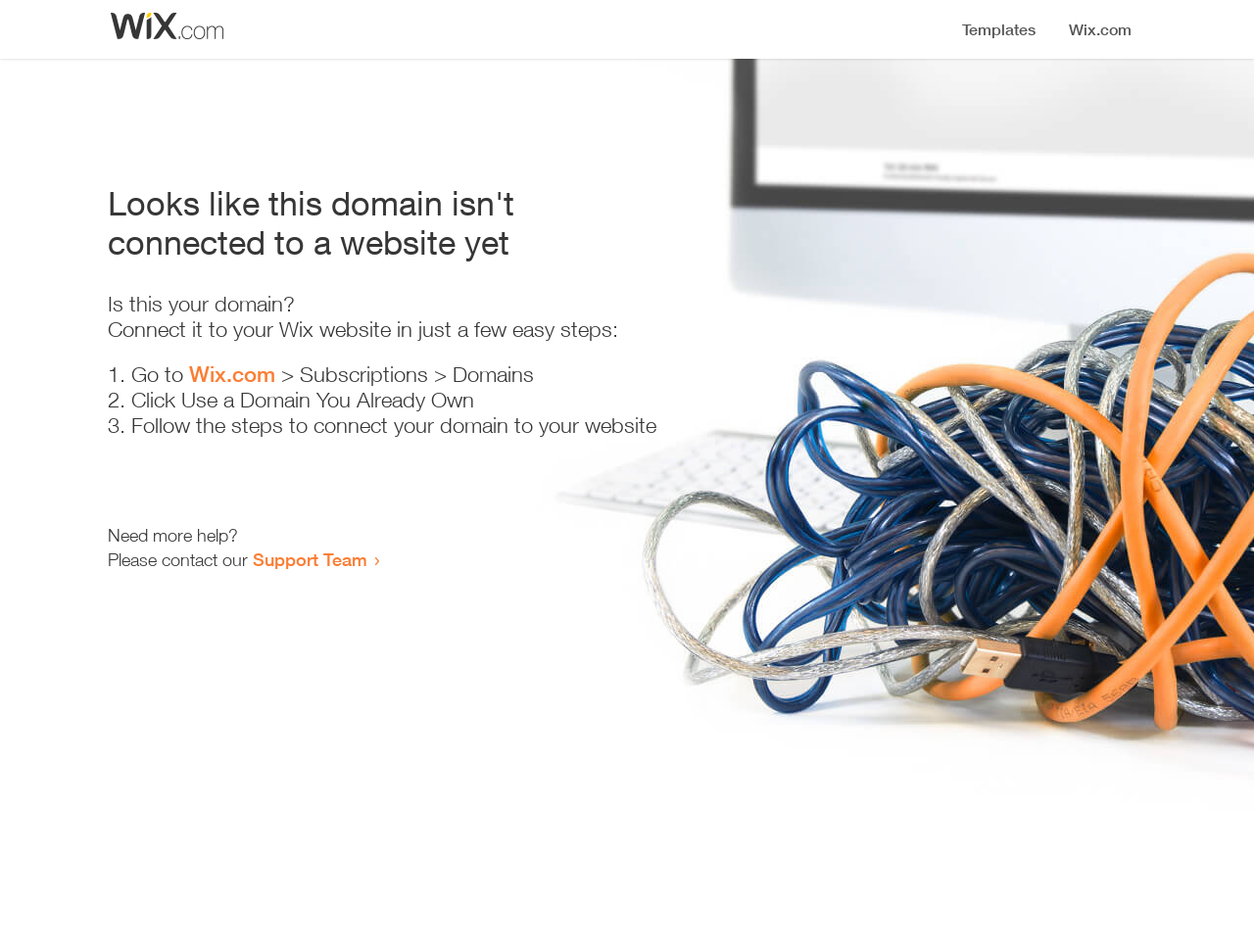Using the format (top-left x, top-left y, bottom-right x, bottom-right y), and given the element description, identify the bounding box coordinates within the screenshot: Support Team

[0.202, 0.576, 0.293, 0.599]